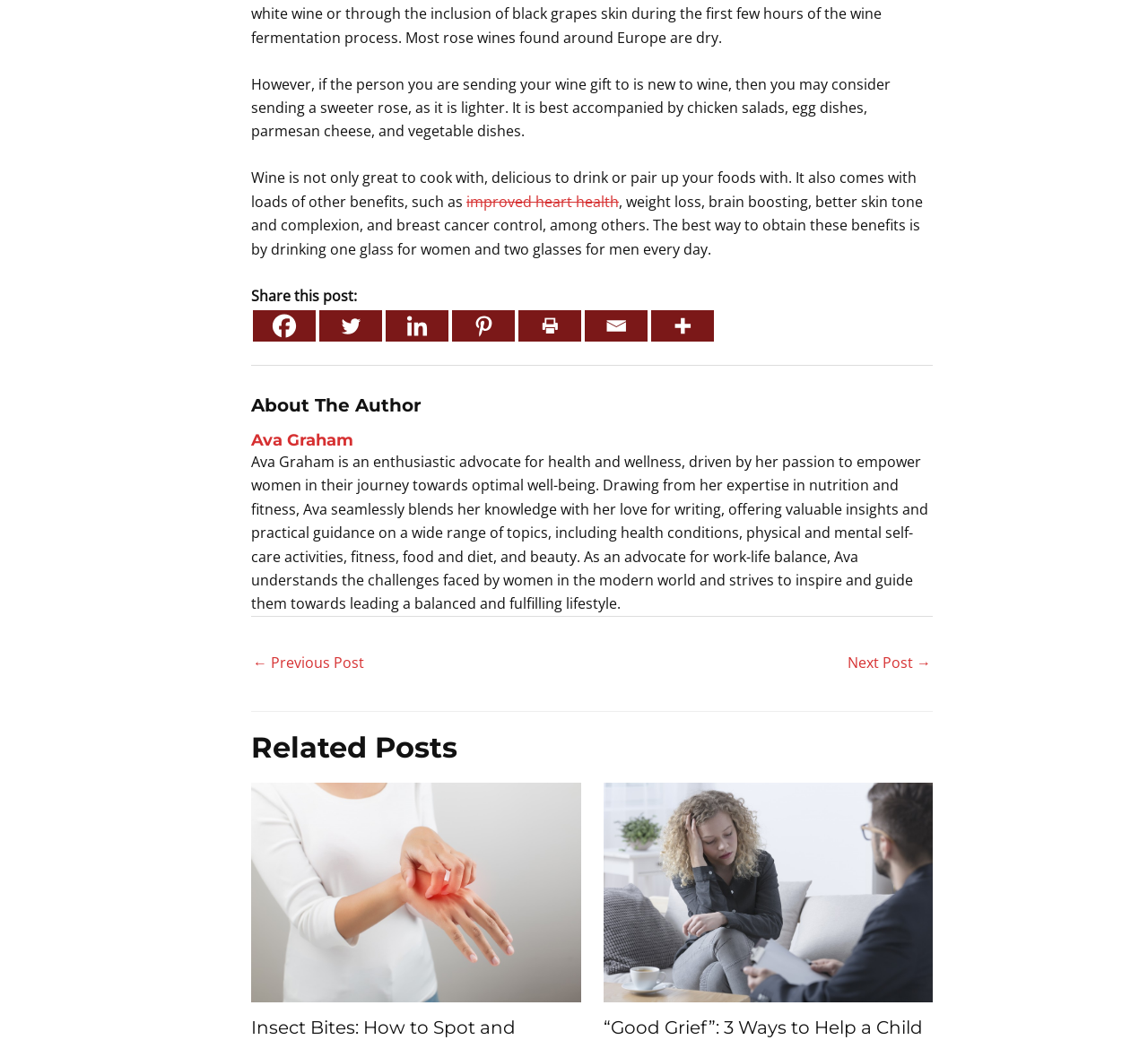Find the bounding box coordinates for the HTML element described in this sentence: "Next Post →". Provide the coordinates as four float numbers between 0 and 1, in the format [left, top, right, bottom].

[0.738, 0.622, 0.811, 0.654]